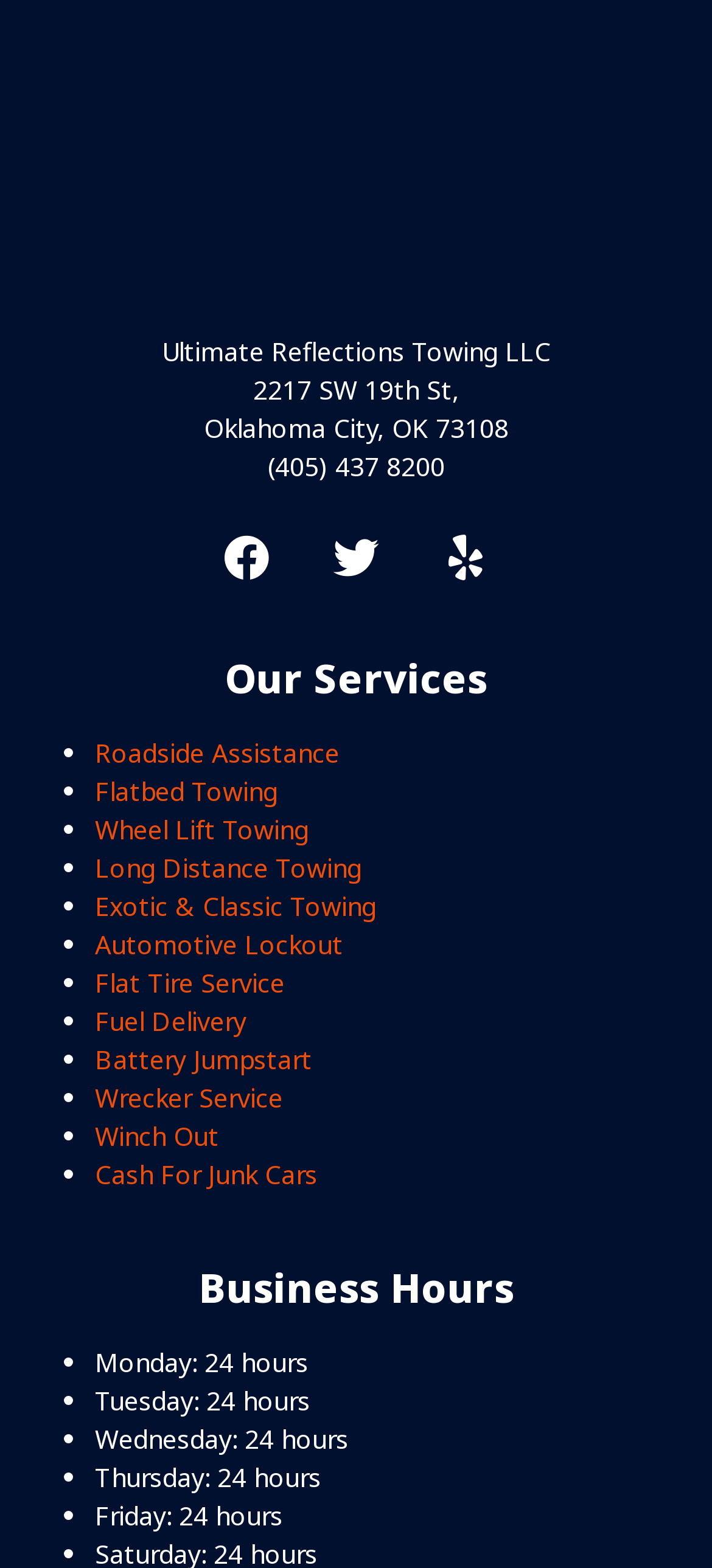What is the company name?
Refer to the image and provide a thorough answer to the question.

The company name can be found in the static text element 'Ultimate Reflections Towing LLC' which is located at the top of the webpage, below the logo image.